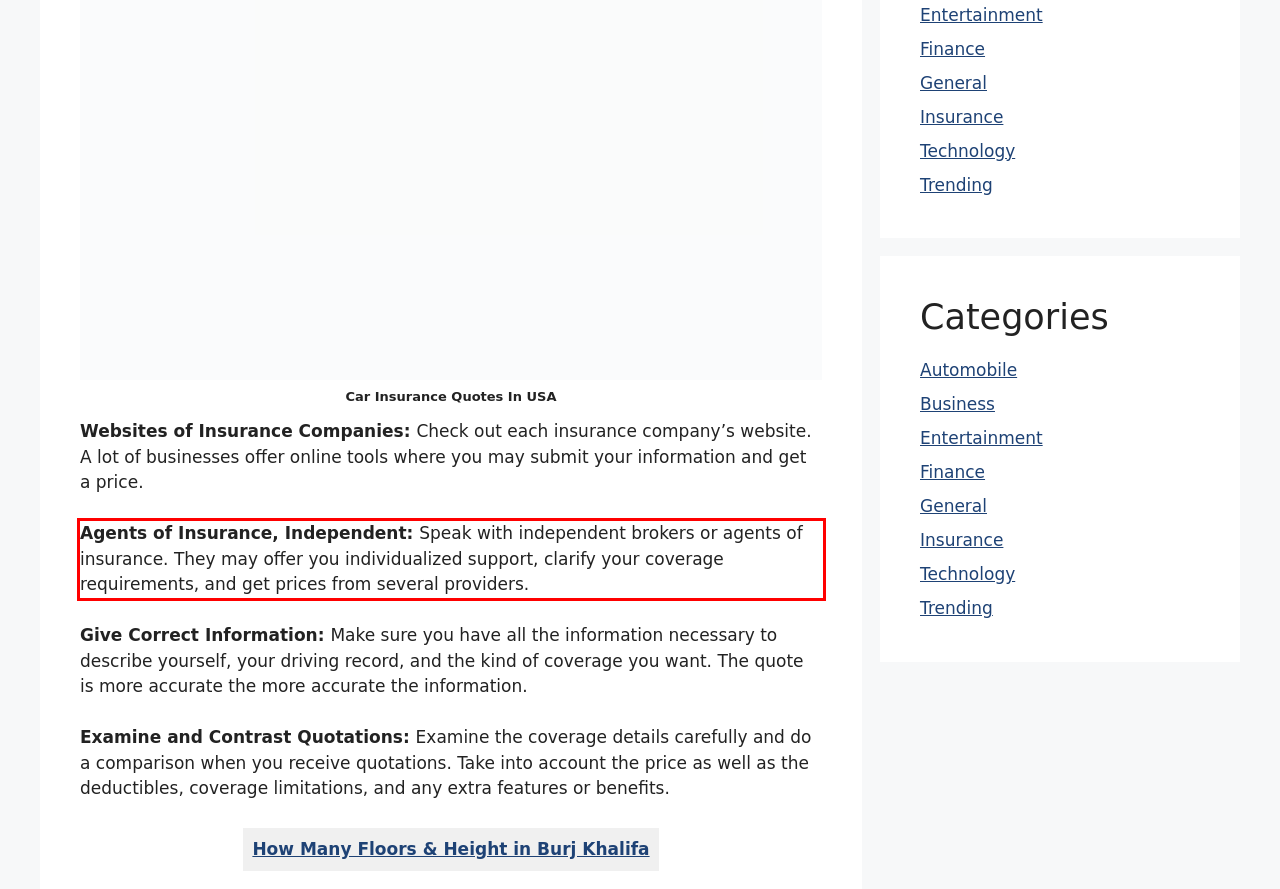Review the webpage screenshot provided, and perform OCR to extract the text from the red bounding box.

Agents of Insurance, Independent: Speak with independent brokers or agents of insurance. They may offer you individualized support, clarify your coverage requirements, and get prices from several providers.